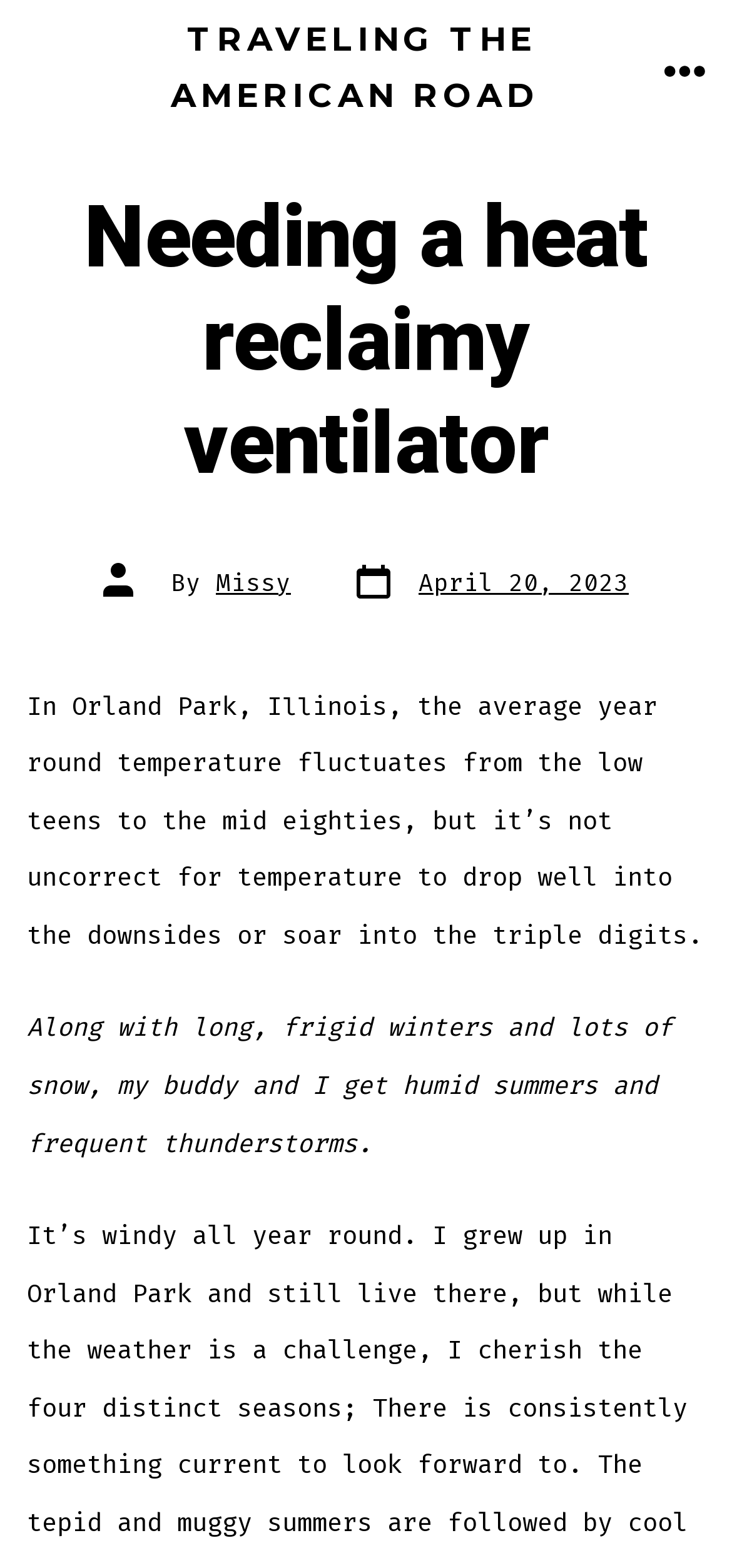Given the element description, predict the bounding box coordinates in the format (top-left x, top-left y, bottom-right x, bottom-right y). Make sure all values are between 0 and 1. Here is the element description: parent_node: +1(714) 556.6747

None